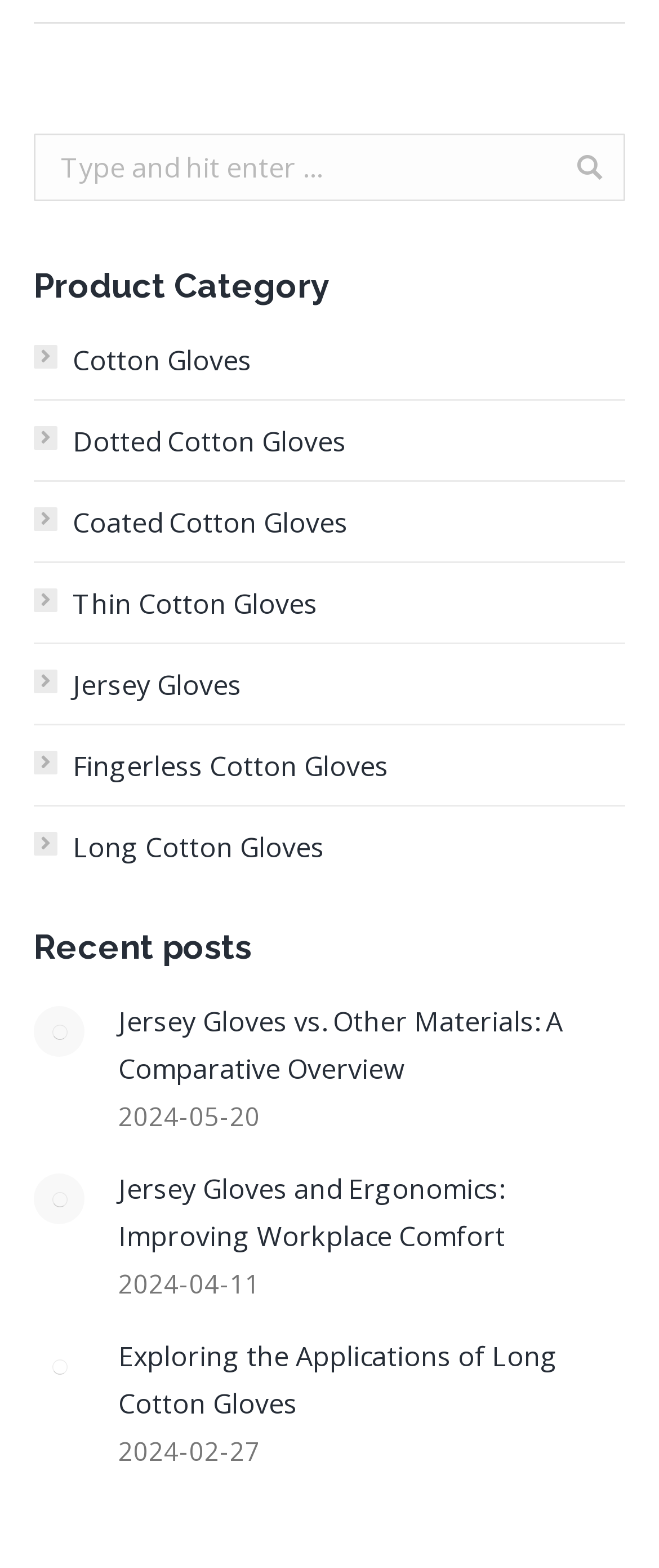Determine the bounding box coordinates for the area you should click to complete the following instruction: "Click the Go! button".

[0.777, 0.085, 0.921, 0.128]